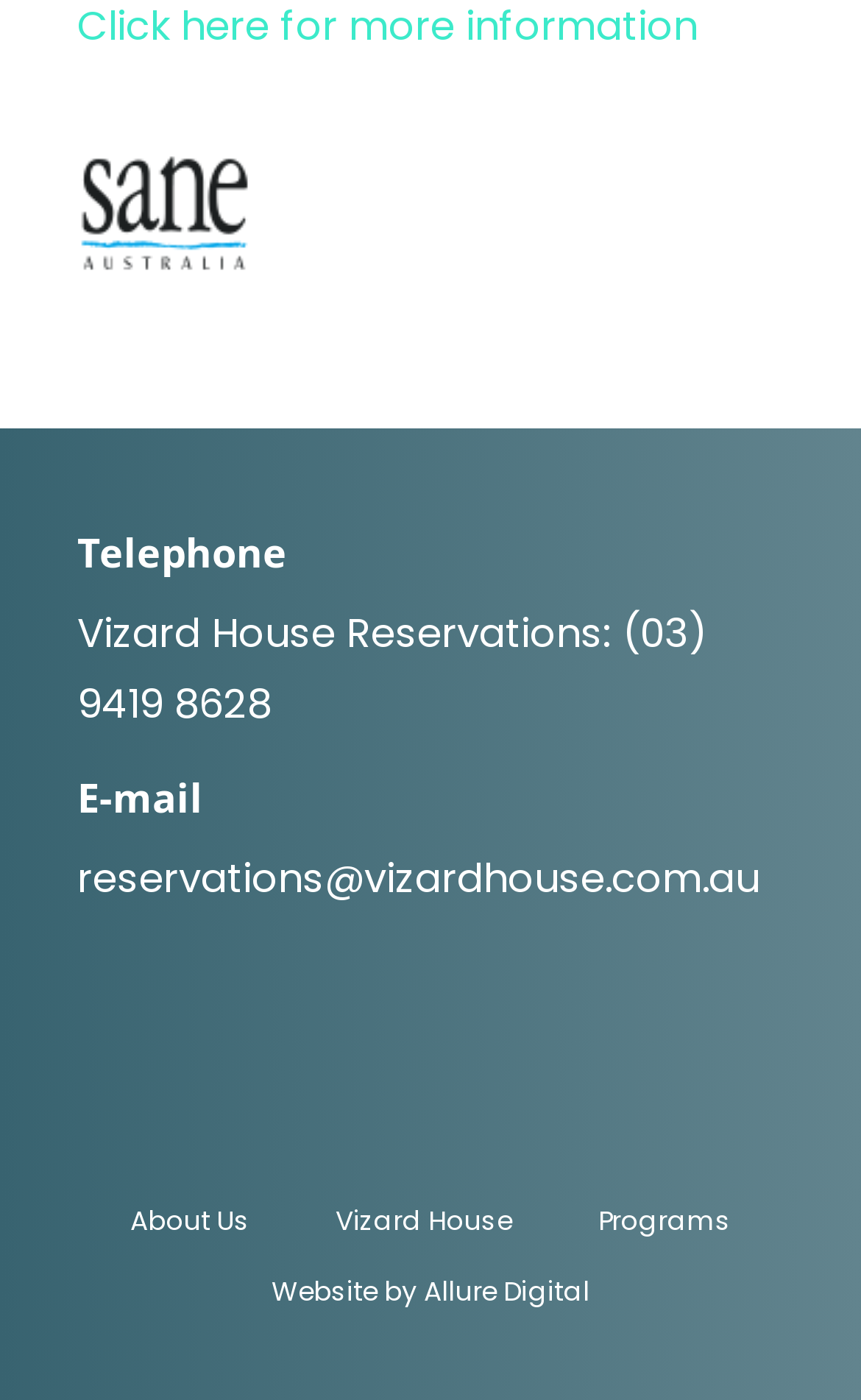Given the element description: "About Us", predict the bounding box coordinates of this UI element. The coordinates must be four float numbers between 0 and 1, given as [left, top, right, bottom].

[0.151, 0.857, 0.29, 0.884]